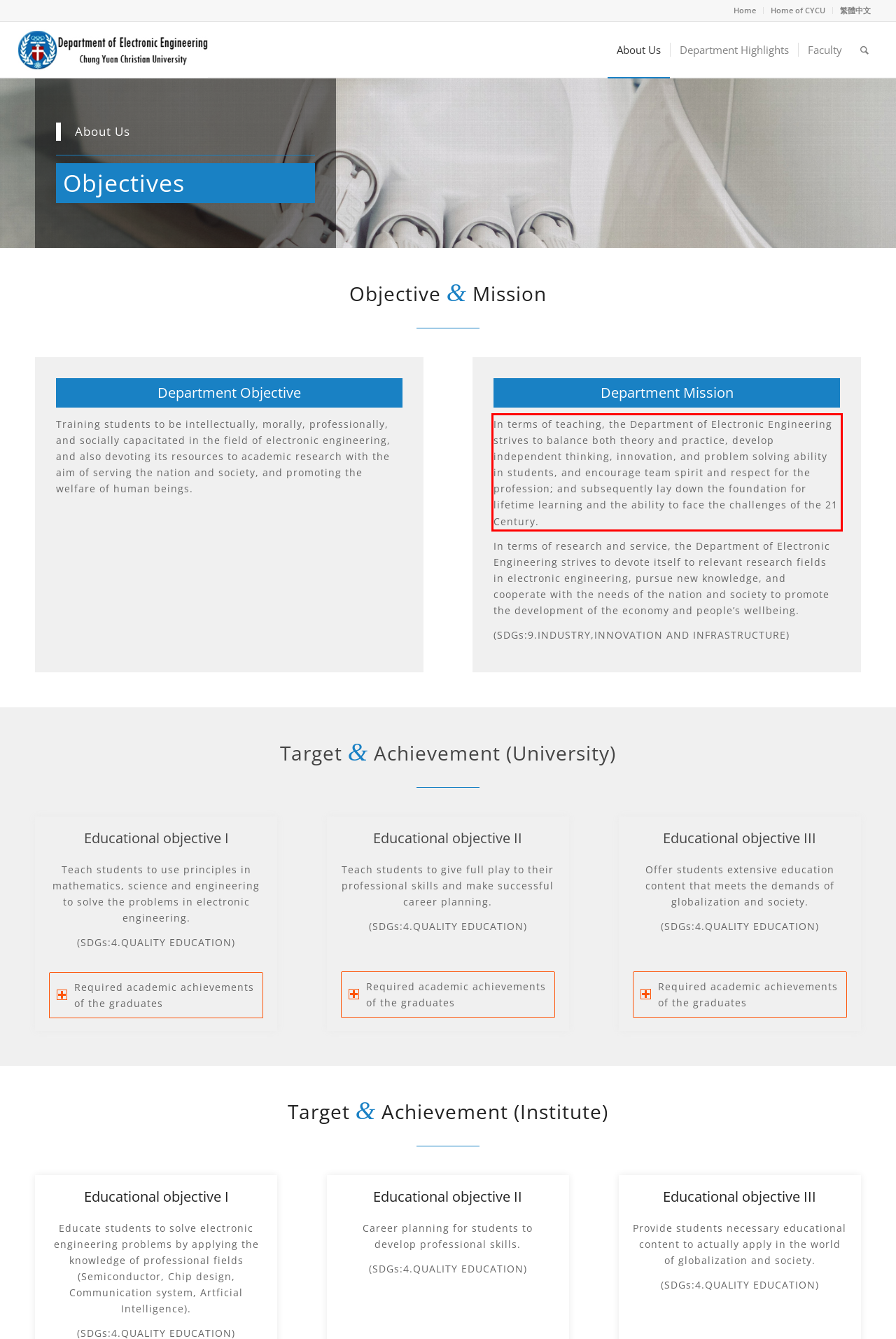Given a webpage screenshot, locate the red bounding box and extract the text content found inside it.

In terms of teaching, the Department of Electronic Engineering strives to balance both theory and practice, develop independent thinking, innovation, and problem solving ability in students, and encourage team spirit and respect for the profession; and subsequently lay down the foundation for lifetime learning and the ability to face the challenges of the 21 Century.